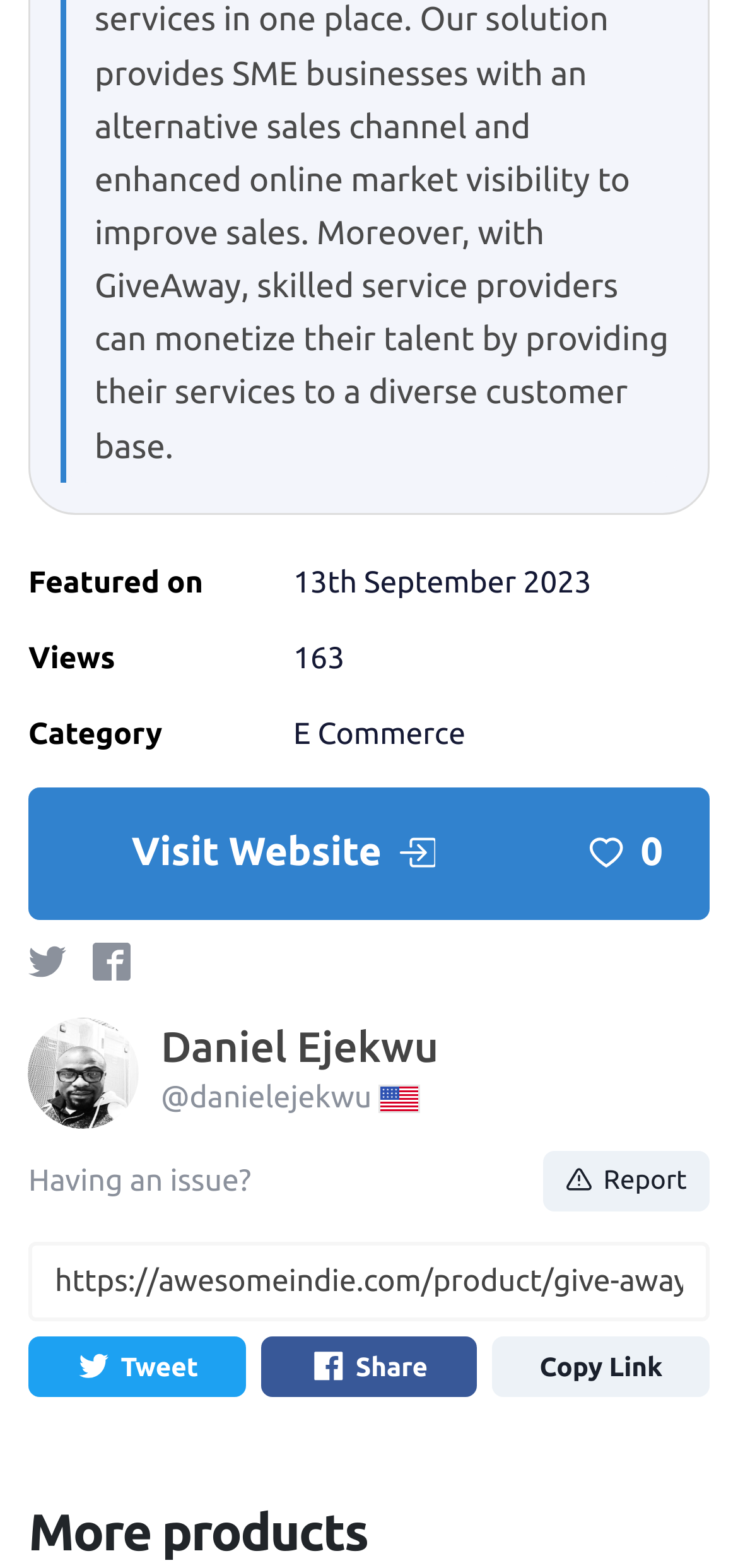Find the bounding box coordinates for the area that must be clicked to perform this action: "Click on the 'Report' button".

[0.736, 0.734, 0.962, 0.772]